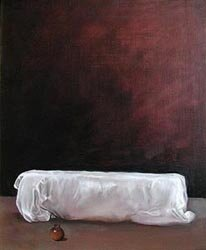What is the shape of the object in the foreground?
Refer to the screenshot and deliver a thorough answer to the question presented.

The caption describes the object as 'small' and 'brown', but does not provide a specific shape, making it impossible to determine its shape from the given information.